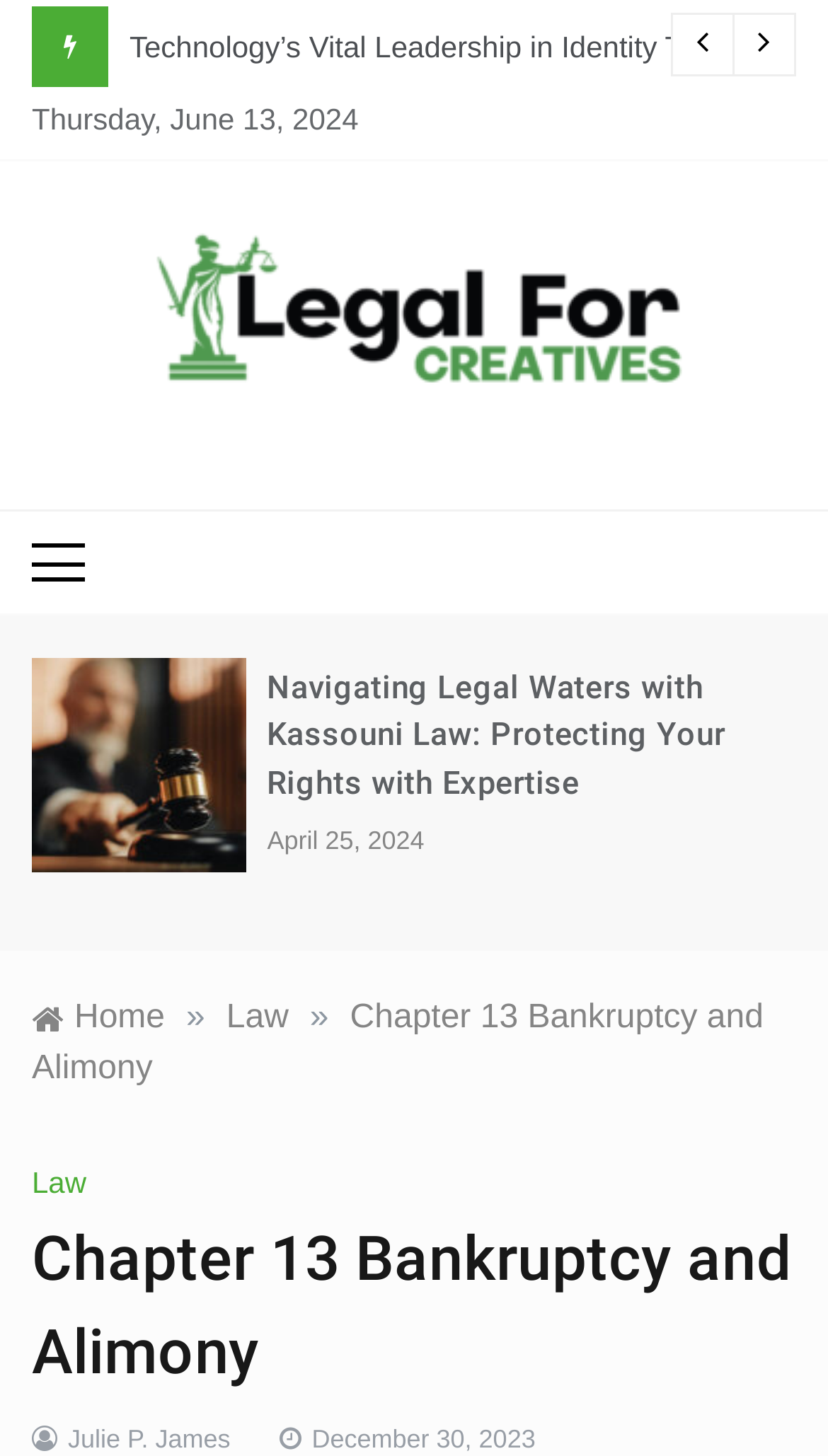Find the bounding box coordinates for the element that must be clicked to complete the instruction: "contact Julie P. James". The coordinates should be four float numbers between 0 and 1, indicated as [left, top, right, bottom].

[0.082, 0.979, 0.278, 0.999]